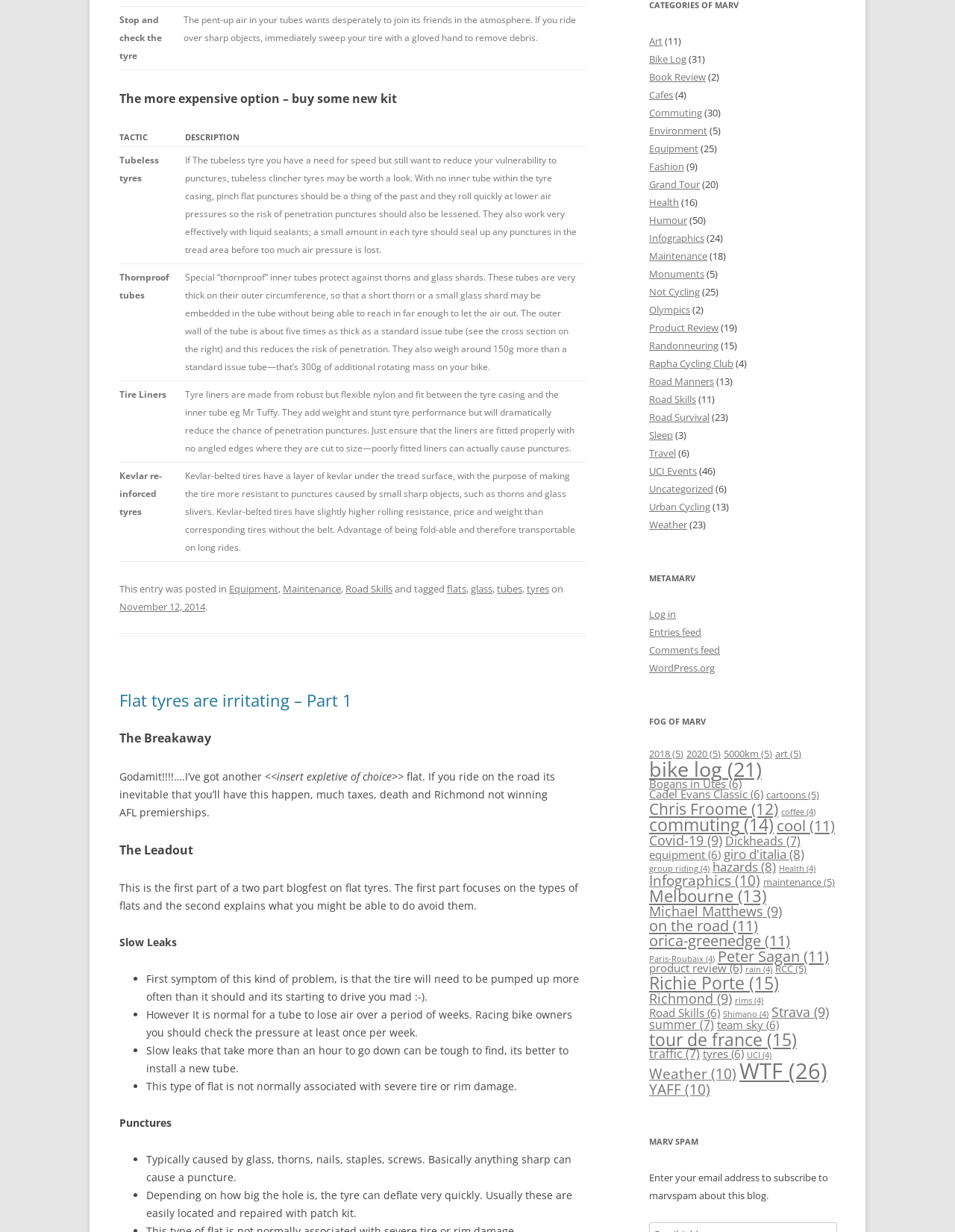Indicate the bounding box coordinates of the element that needs to be clicked to satisfy the following instruction: "Click the 'tyres' link". The coordinates should be four float numbers between 0 and 1, i.e., [left, top, right, bottom].

[0.552, 0.472, 0.575, 0.483]